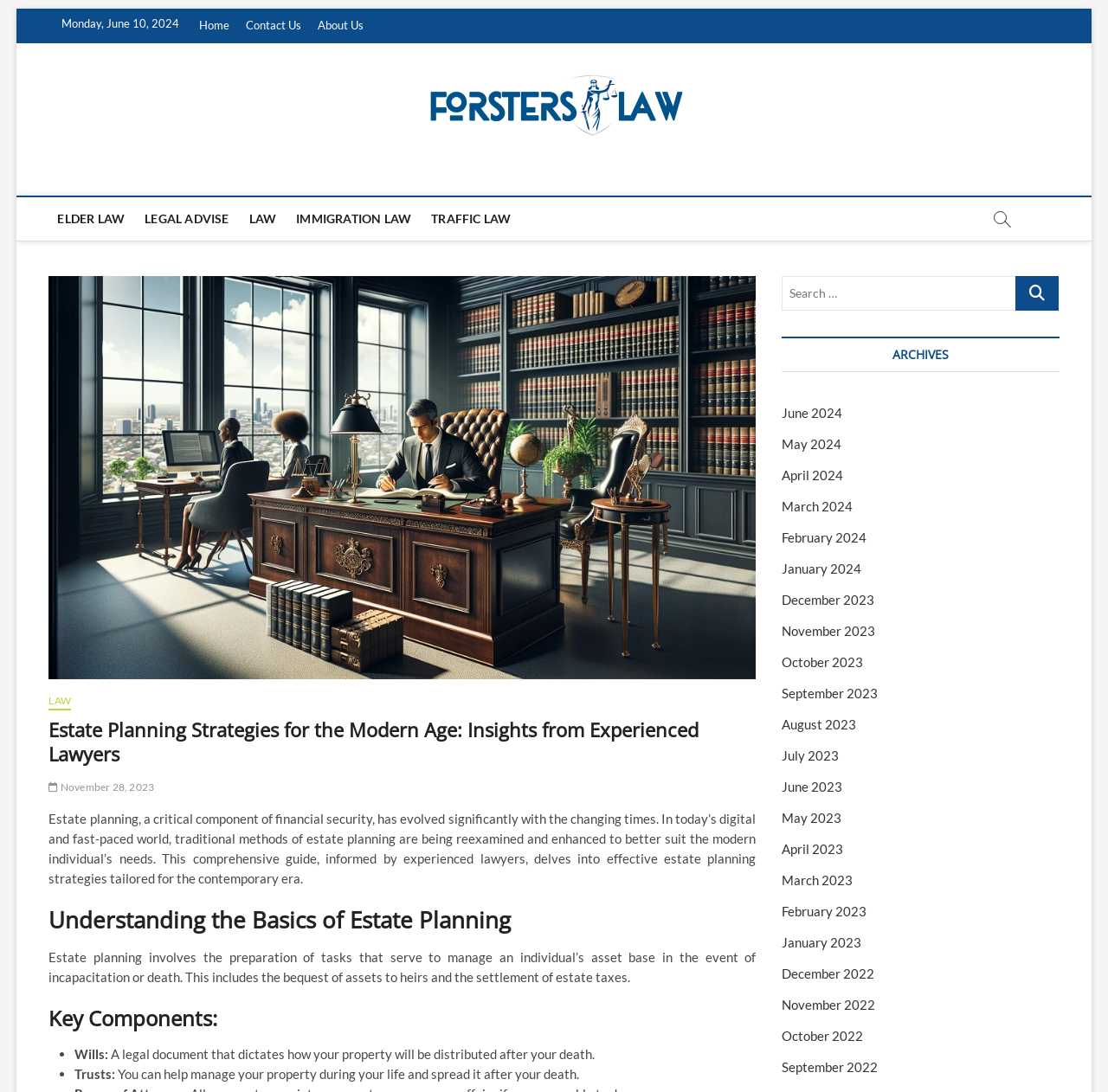Please find the bounding box coordinates of the element that you should click to achieve the following instruction: "Go to the 'ELDER LAW' page". The coordinates should be presented as four float numbers between 0 and 1: [left, top, right, bottom].

[0.044, 0.181, 0.121, 0.22]